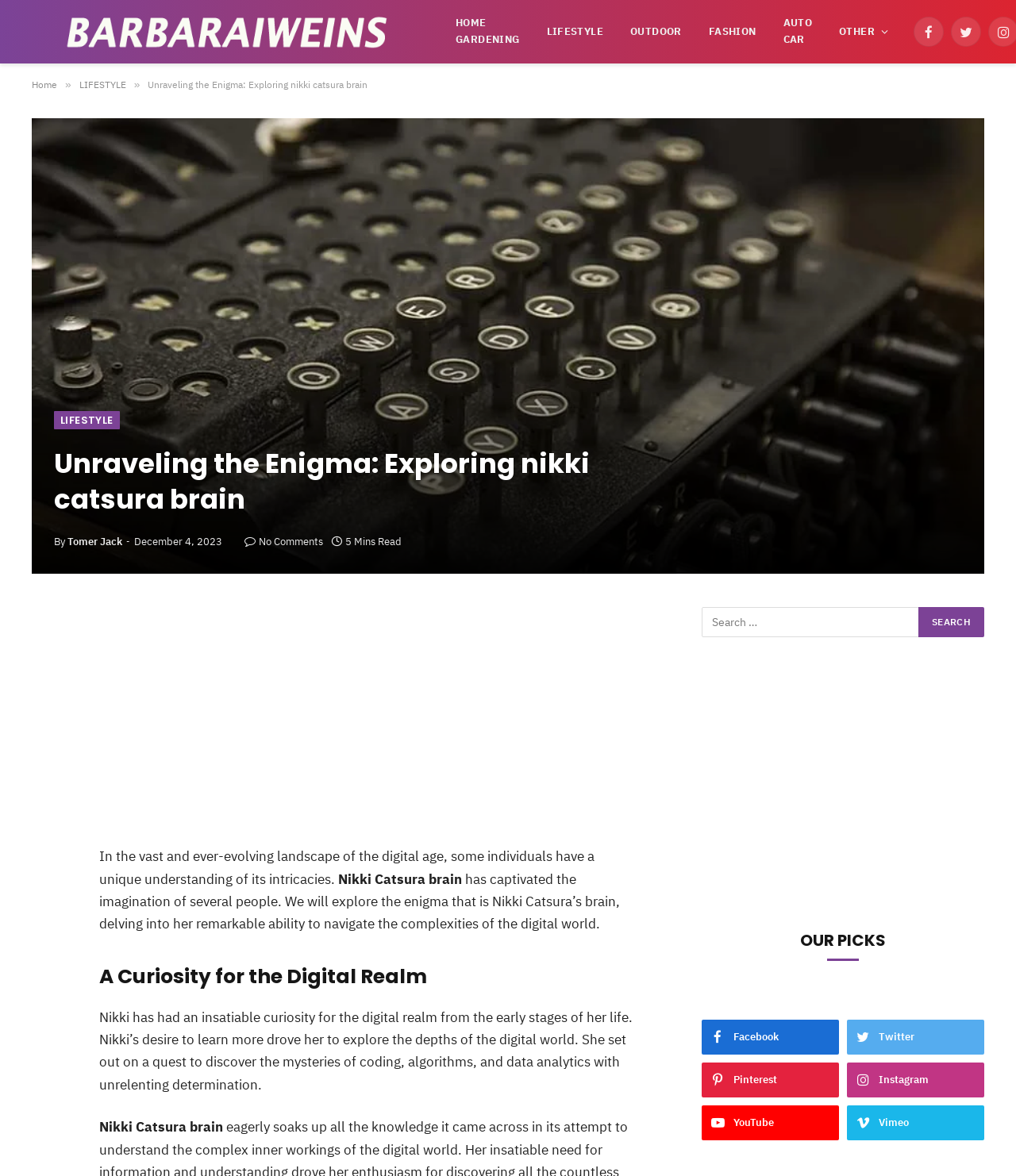What is the primary heading on this webpage?

Unraveling the Enigma: Exploring nikki catsura brain